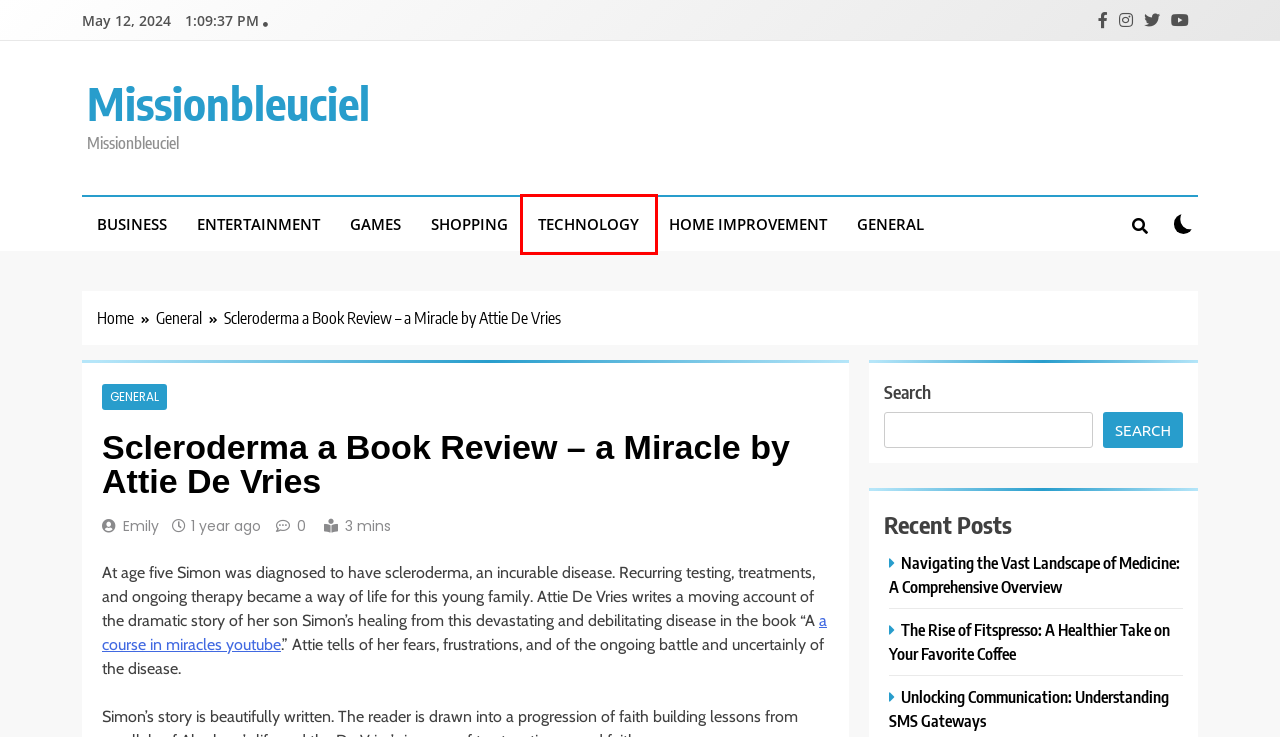With the provided webpage screenshot containing a red bounding box around a UI element, determine which description best matches the new webpage that appears after clicking the selected element. The choices are:
A. The Rise of Fitspresso: A Healthier Take on Your Favorite Coffee
B. Technology Archives - Missionbleuciel
C. Unlocking Communication: Understanding SMS Gateways
D. Home Improvement Archives - Missionbleuciel
E. Games Archives - Missionbleuciel
F. General Archives - Missionbleuciel
G. Missionbleuciel - Missionbleuciel
H. Navigating the Vast Landscape of Medicine: A Comprehensive

B